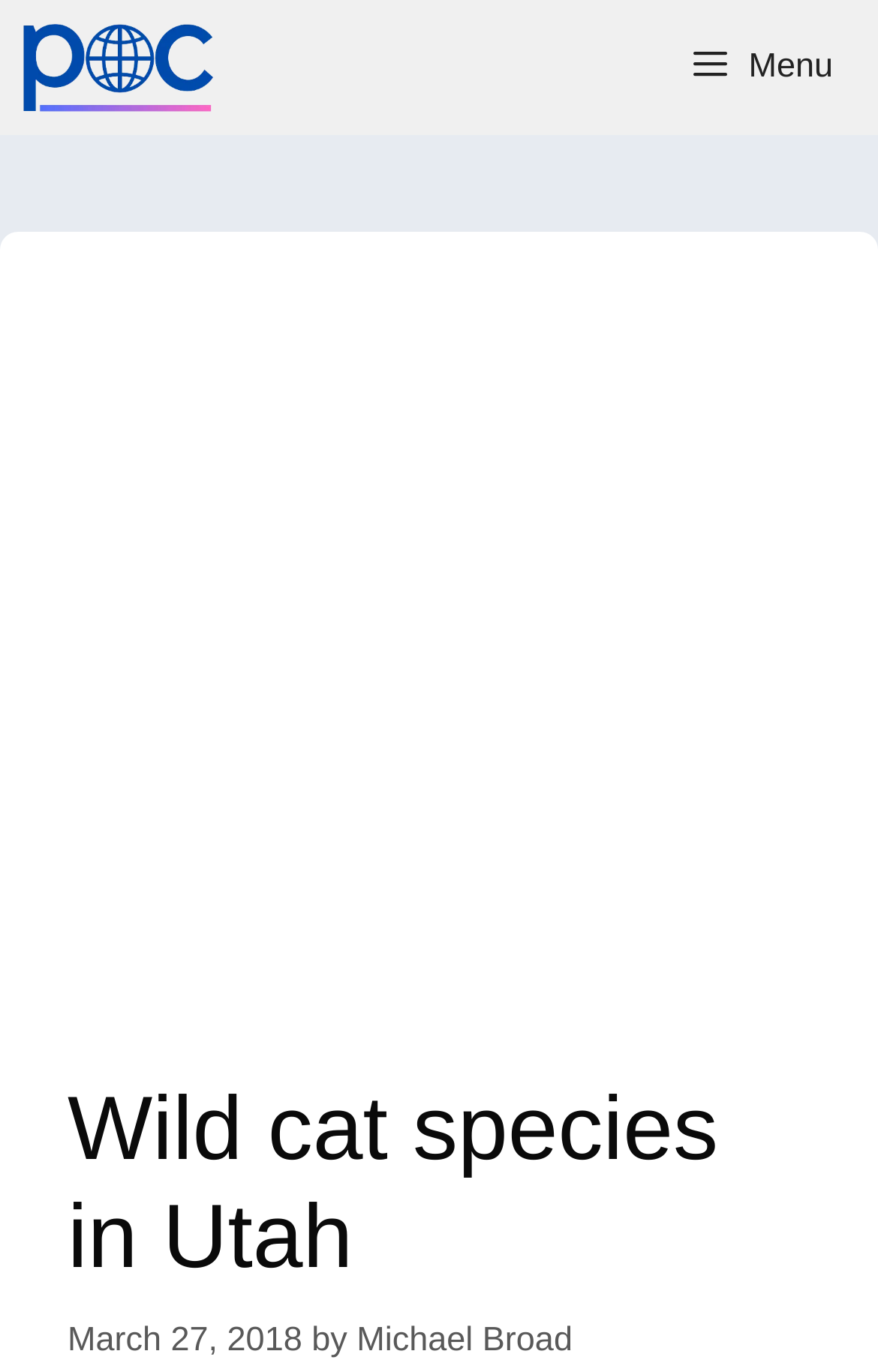When was the article published?
Give a thorough and detailed response to the question.

I found the answer by looking at the time element which contains the text 'March 27, 2018' located at the bottom of the page.